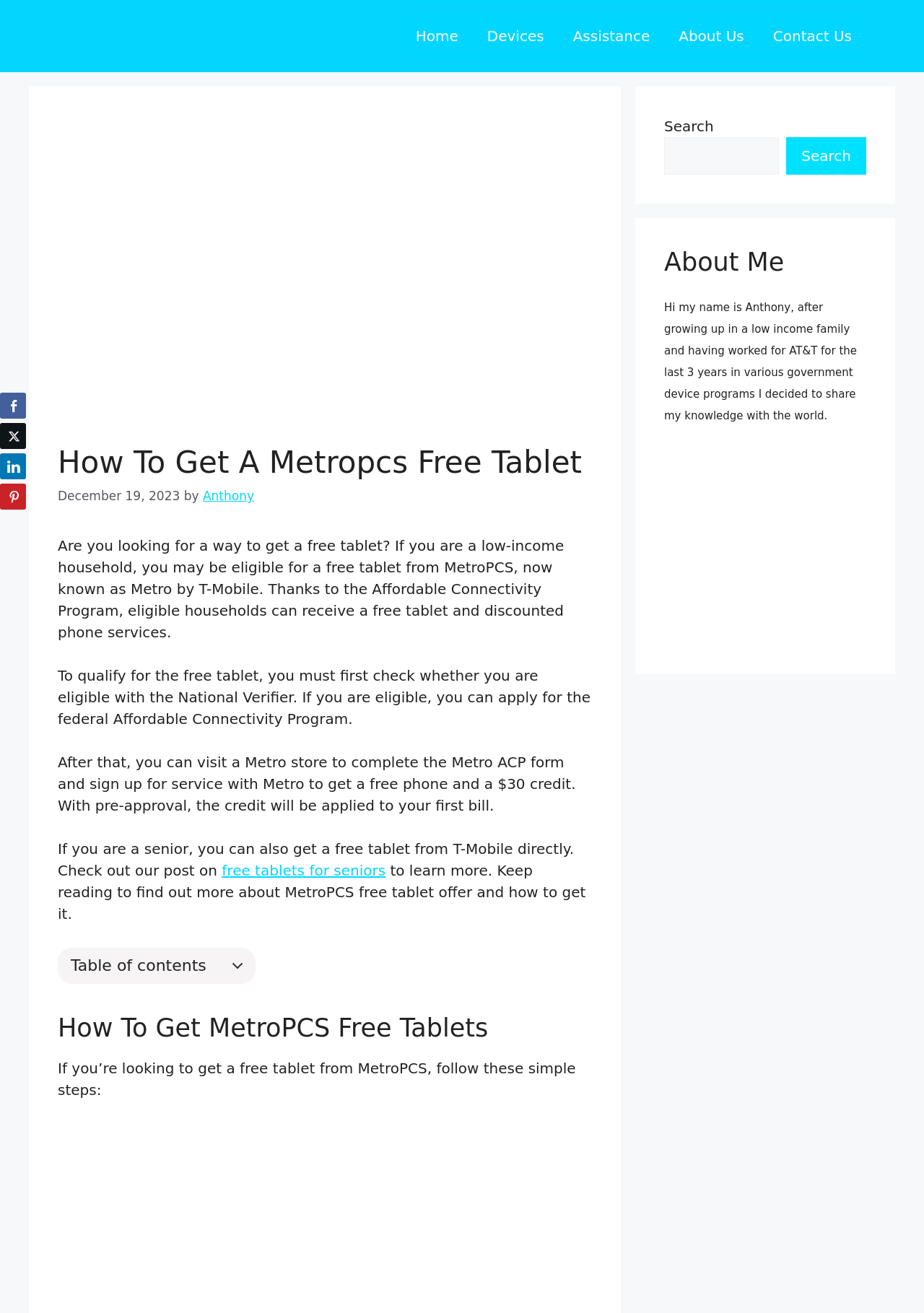Produce an extensive caption that describes everything on the webpage.

This webpage is about how to get a free tablet from MetroPCS, specifically targeting low-income households. At the top, there is a banner with a link to "Government Devices" accompanied by an image. Below the banner, a navigation menu with five links is situated: "Home", "Devices", "Assistance", "About Us", and "Contact Us".

The main content area is divided into sections. The first section has a heading "How To Get A Metropcs Free Tablet" followed by a brief introduction to the program. Below the introduction, there are three paragraphs explaining the eligibility criteria, the application process, and the benefits of the program.

On the right side of the page, there is a complementary section with a search bar and a heading "About Me". The "About Me" section has a brief bio of the author, Anthony, who shares his experience working with government device programs.

At the bottom left of the page, there are four social media sharing buttons: Facebook Share, Twitter Share, LinkedIn Share, and Pinterest Share. Next to these buttons, there is a Facebook Like button.

The webpage has a total of five headings, including the main title, and several paragraphs of text. There are also multiple links, images, and buttons scattered throughout the page.